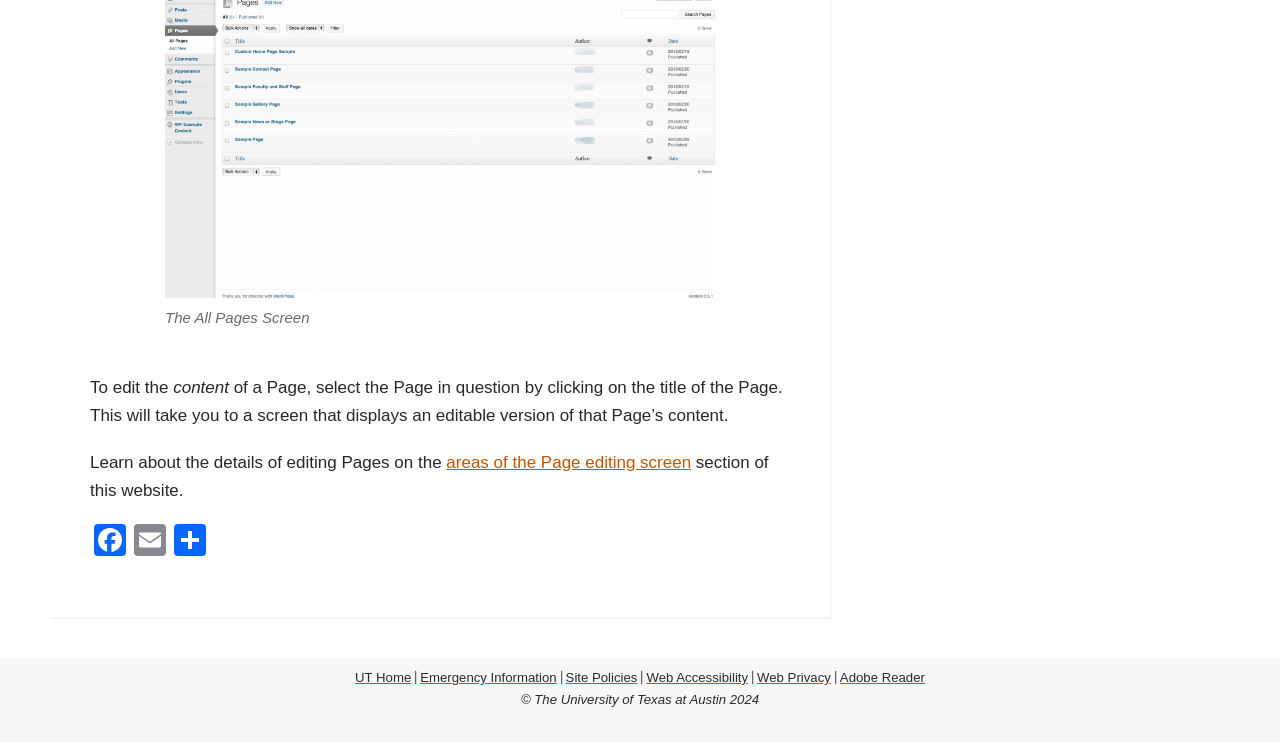What is the name of the university mentioned on the webpage?
Please provide a detailed answer to the question.

The university's name is mentioned in the copyright text at the bottom of the webpage, which reads '© The University of Texas at Austin 2024'.